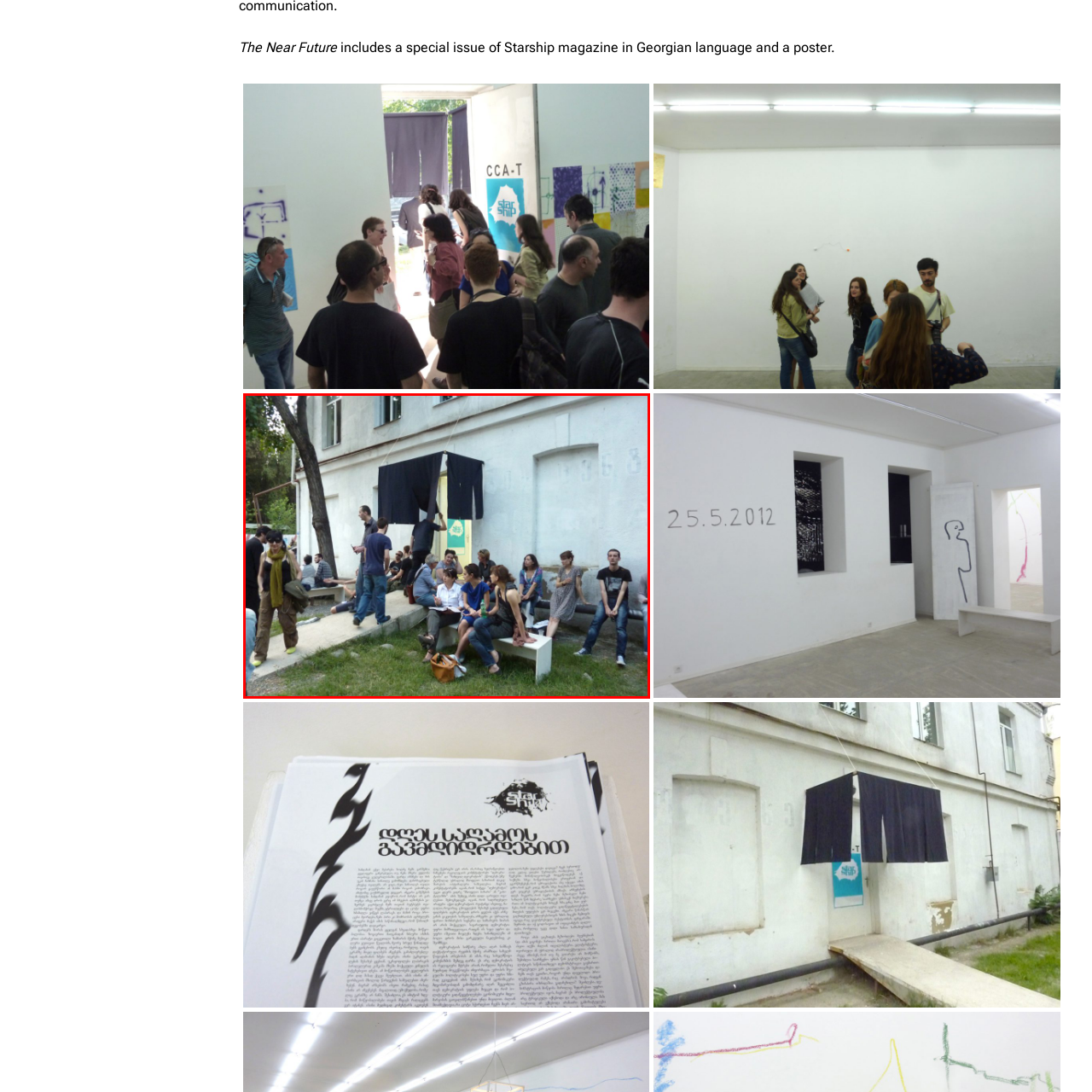Offer a complete and descriptive caption for the image marked by the red box.

The image captures a vibrant outdoor scene taking place in front of a white building with large windows. A diverse group of people is assembled in a casual setting, presumably enjoying an event or gathering. Several individuals are seated on benches or the ground, engaged in conversation or quietly observing their surroundings. 

Prominent in the background, two individuals appear to be involved in adjusting black fabric that drapes over a doorway, possibly indicating an entrance to an exhibition or performance space. The atmosphere suggests a creative or artistic gathering, perhaps linked to a cultural event, given the presence of informal seating and the relaxed demeanor of the attendees. Lush greenery surrounds the area, enhancing the inviting ambiance of the setting.